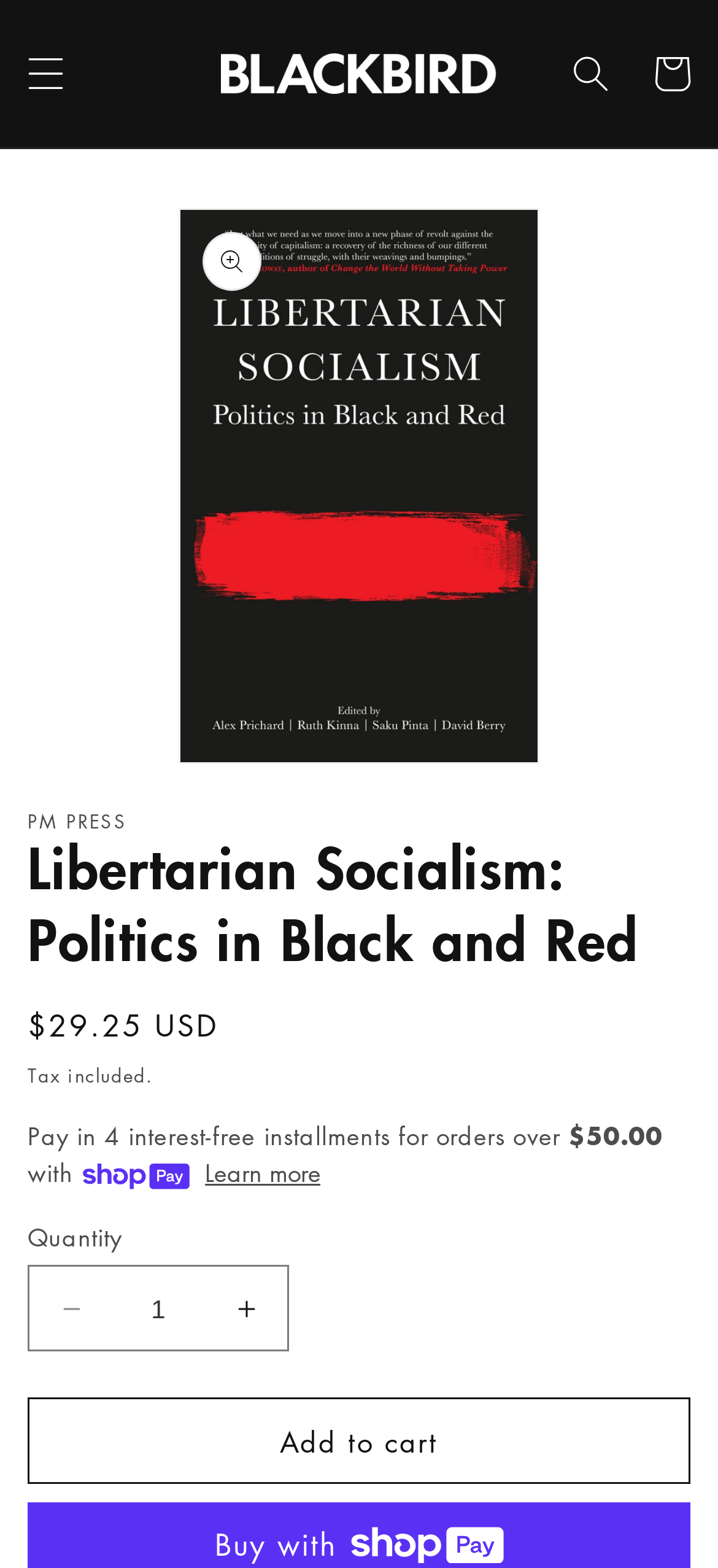Using the format (top-left x, top-left y, bottom-right x, bottom-right y), provide the bounding box coordinates for the described UI element. All values should be floating point numbers between 0 and 1: Add to cart

[0.038, 0.892, 0.962, 0.947]